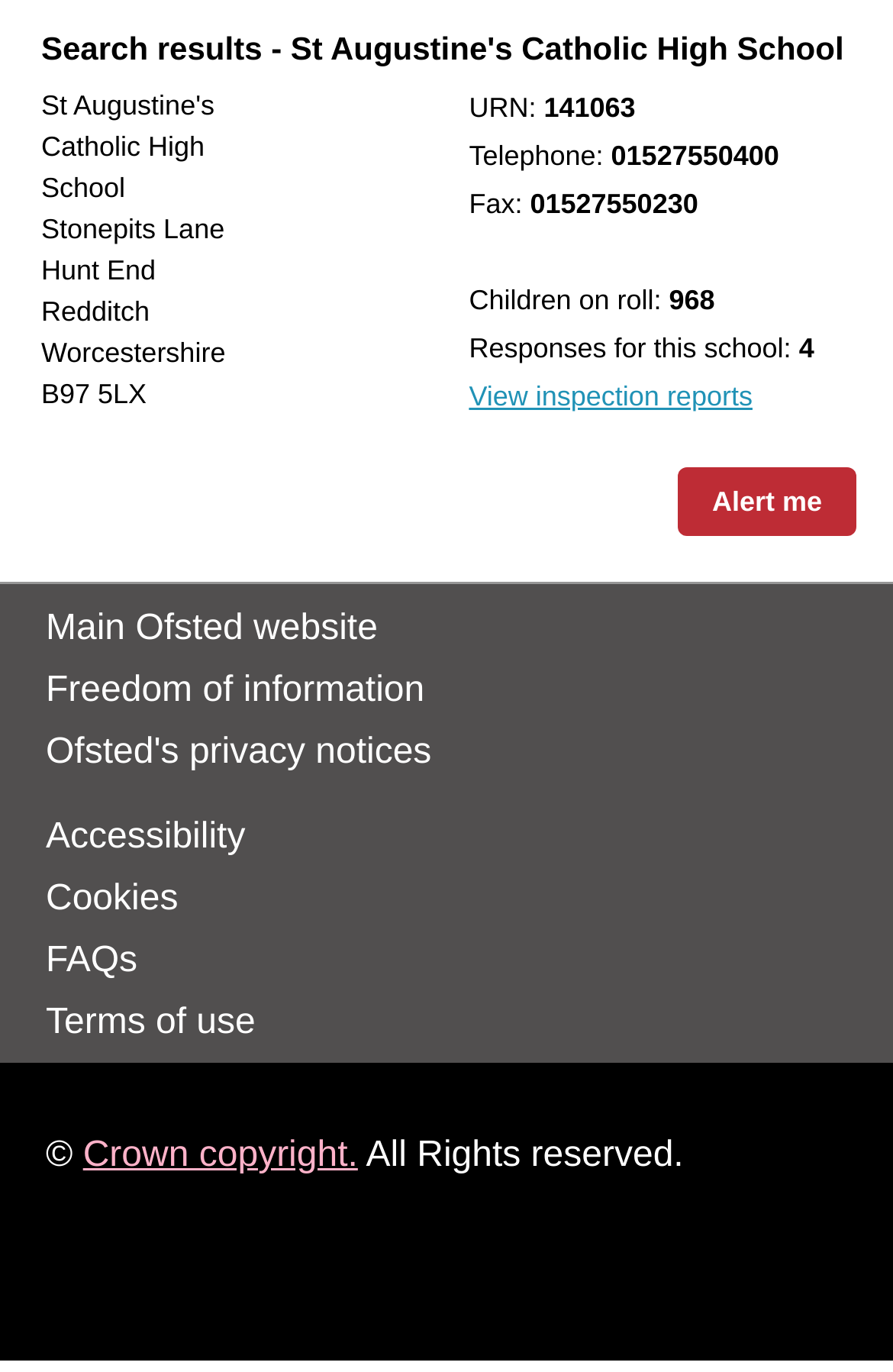Find the bounding box coordinates of the clickable area that will achieve the following instruction: "Alert me".

[0.797, 0.354, 0.921, 0.377]